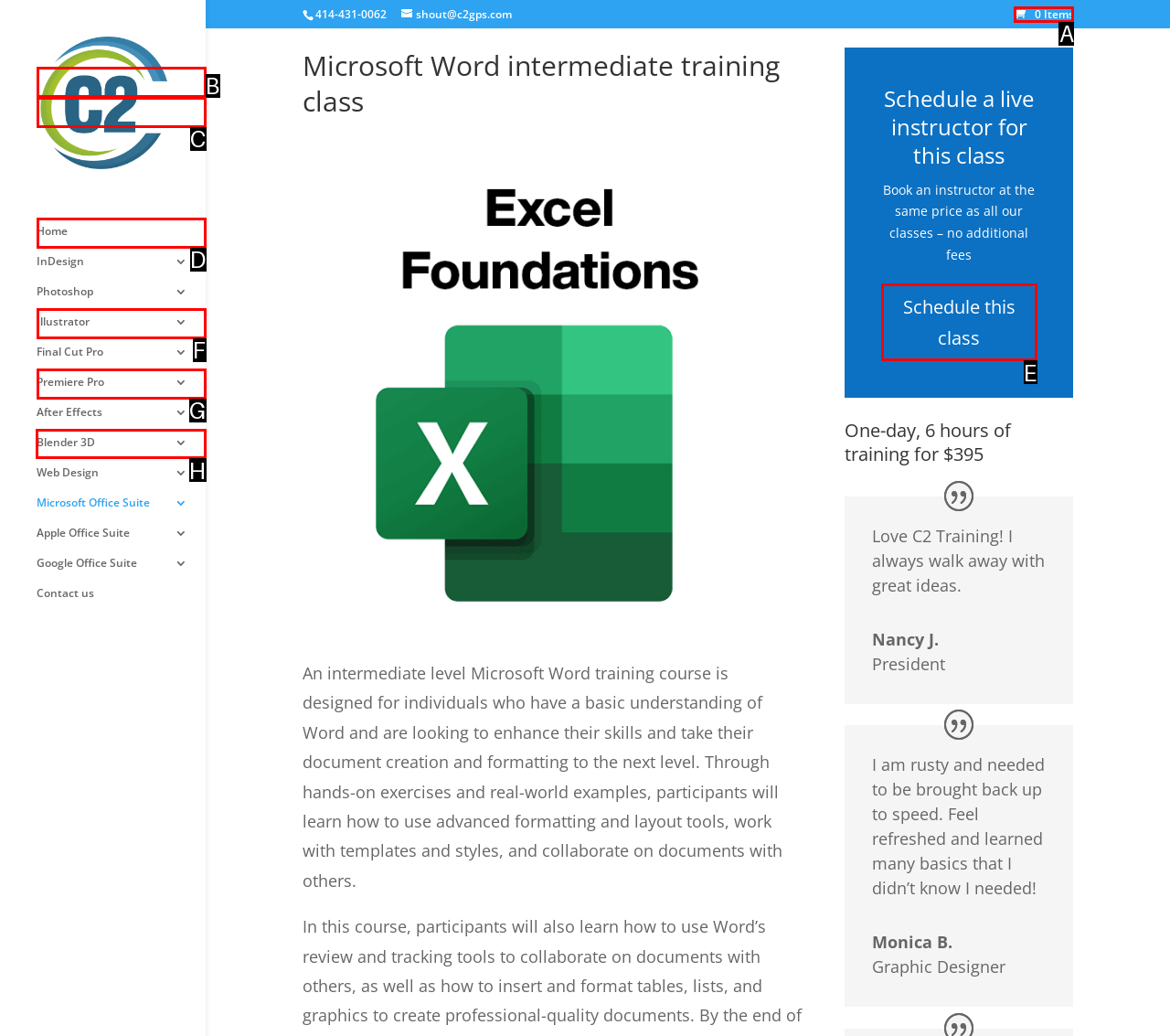Determine the letter of the element to click to accomplish this task: View Sitemap. Respond with the letter.

None